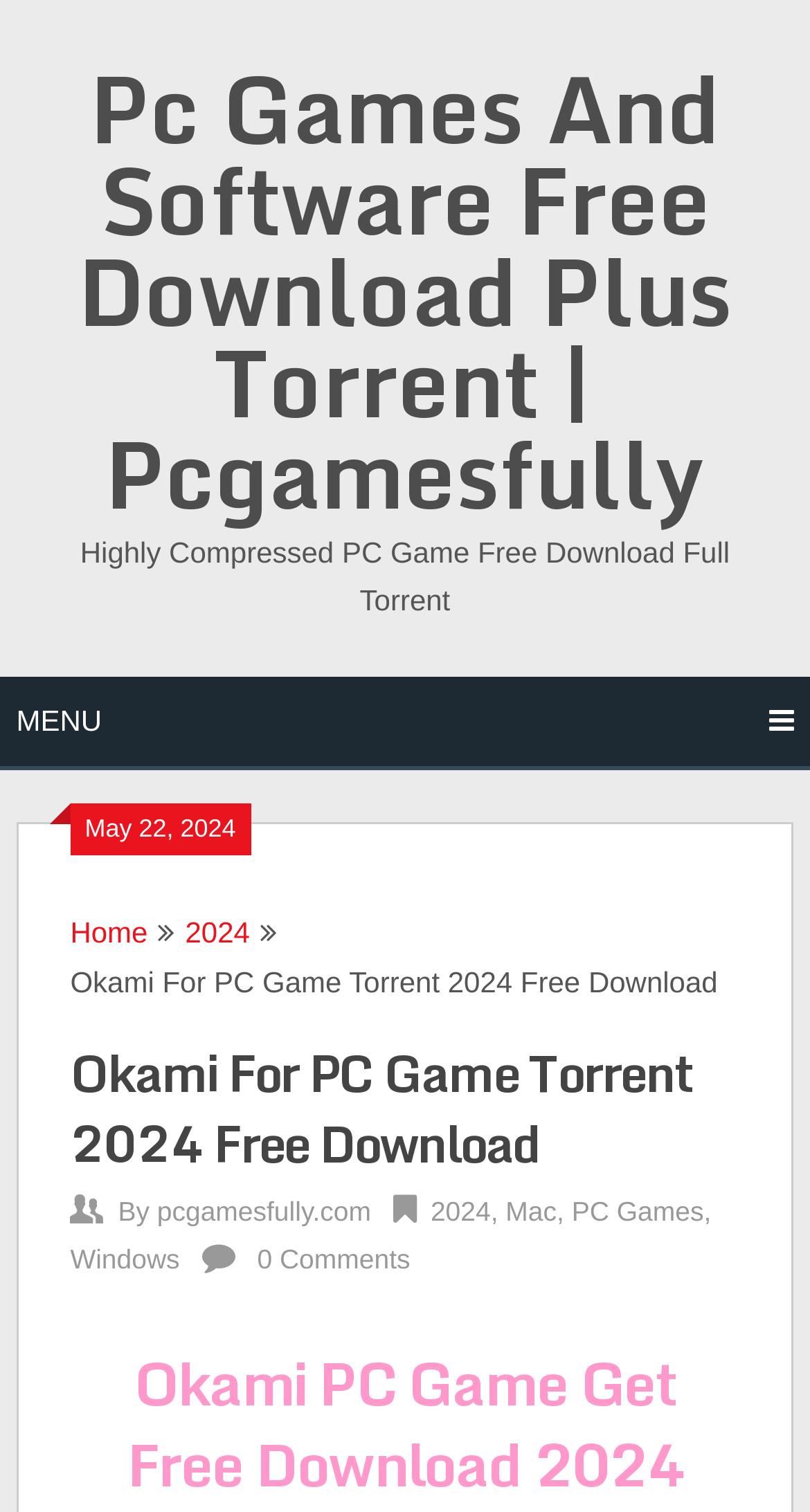Please determine the heading text of this webpage.

Okami For PC Game Torrent 2024 Free Download